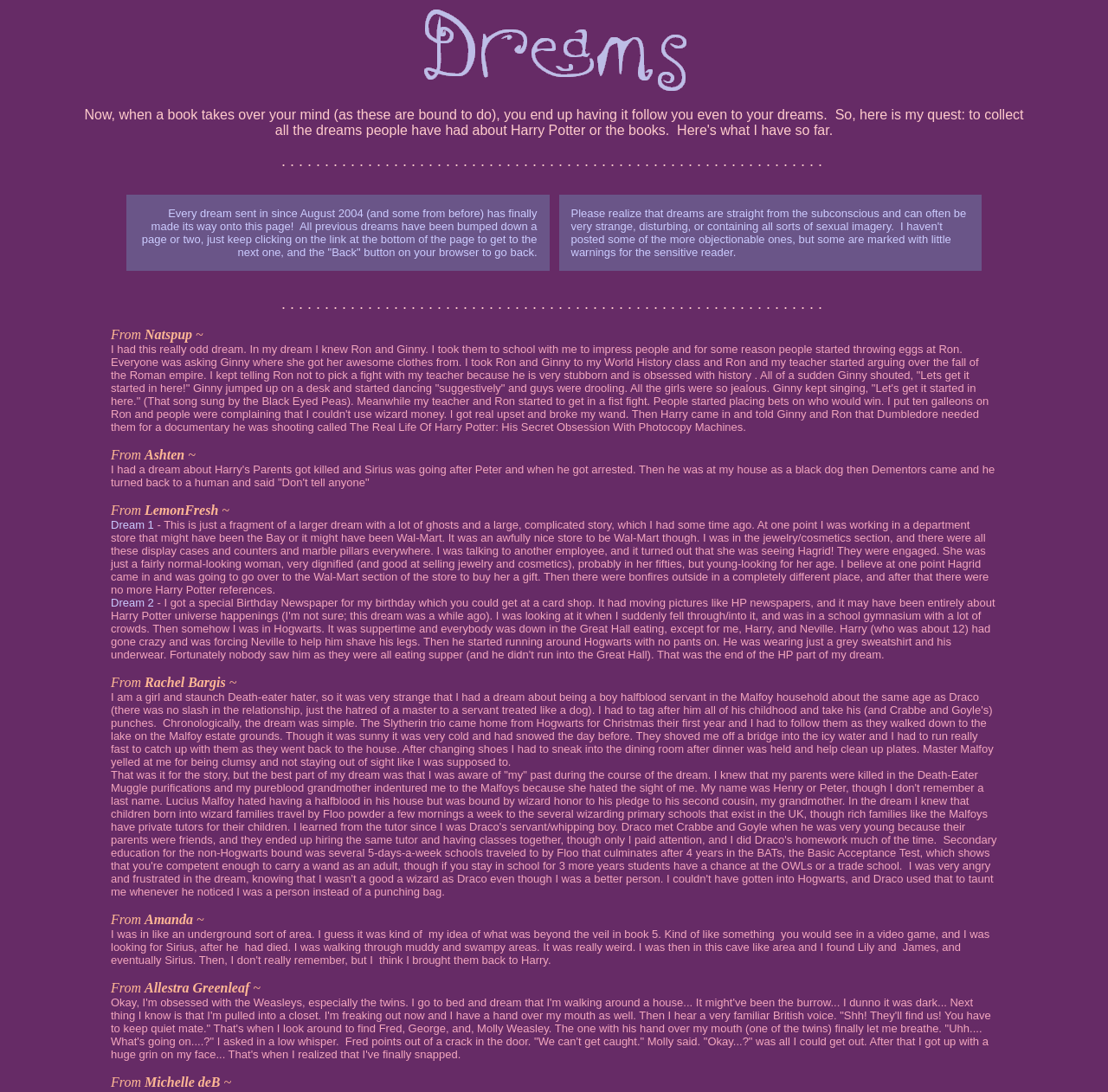Please answer the following question using a single word or phrase: 
Who is the author of the first dream?

Natspup